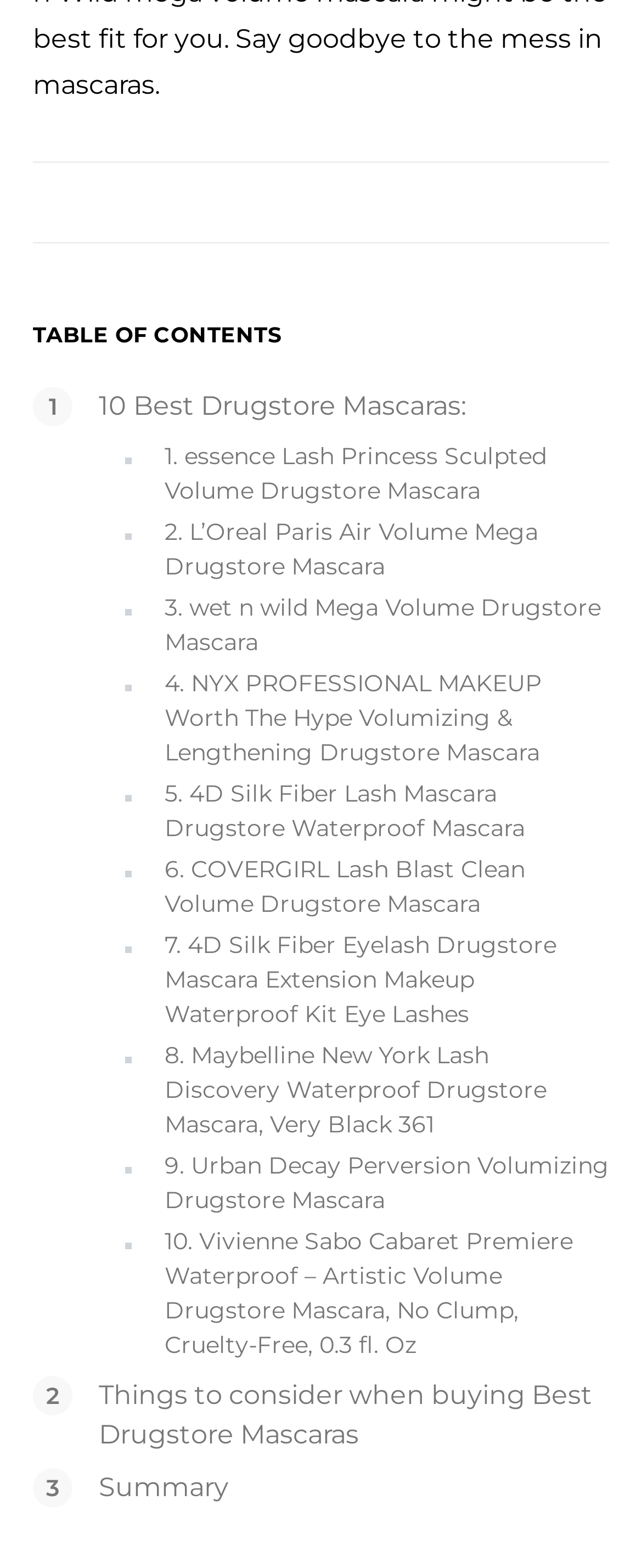Determine the bounding box coordinates of the clickable region to follow the instruction: "Check the details of Vivienne Sabo Cabaret Premiere Waterproof – Artistic Volume Drugstore Mascara".

[0.256, 0.782, 0.892, 0.867]